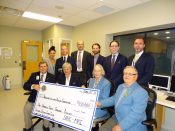Present an elaborate depiction of the scene captured in the image.

The image depicts a group of individuals gathered in a hospital setting, celebrating the significant donation of $130,000 from local Lions Clubs to support the Selkirk MRI initiative. In the foreground, a large ceremonial check is held prominently by seated members of the group, showcasing their pride in contributing to healthcare advancements. Behind them, several others stand with smiles, demonstrating a strong sense of community involvement and support for local health initiatives. The backdrop suggests a well-lit, professional environment, indicating the importance of the occasion and the impact of the donation on healthcare facilities in the region.